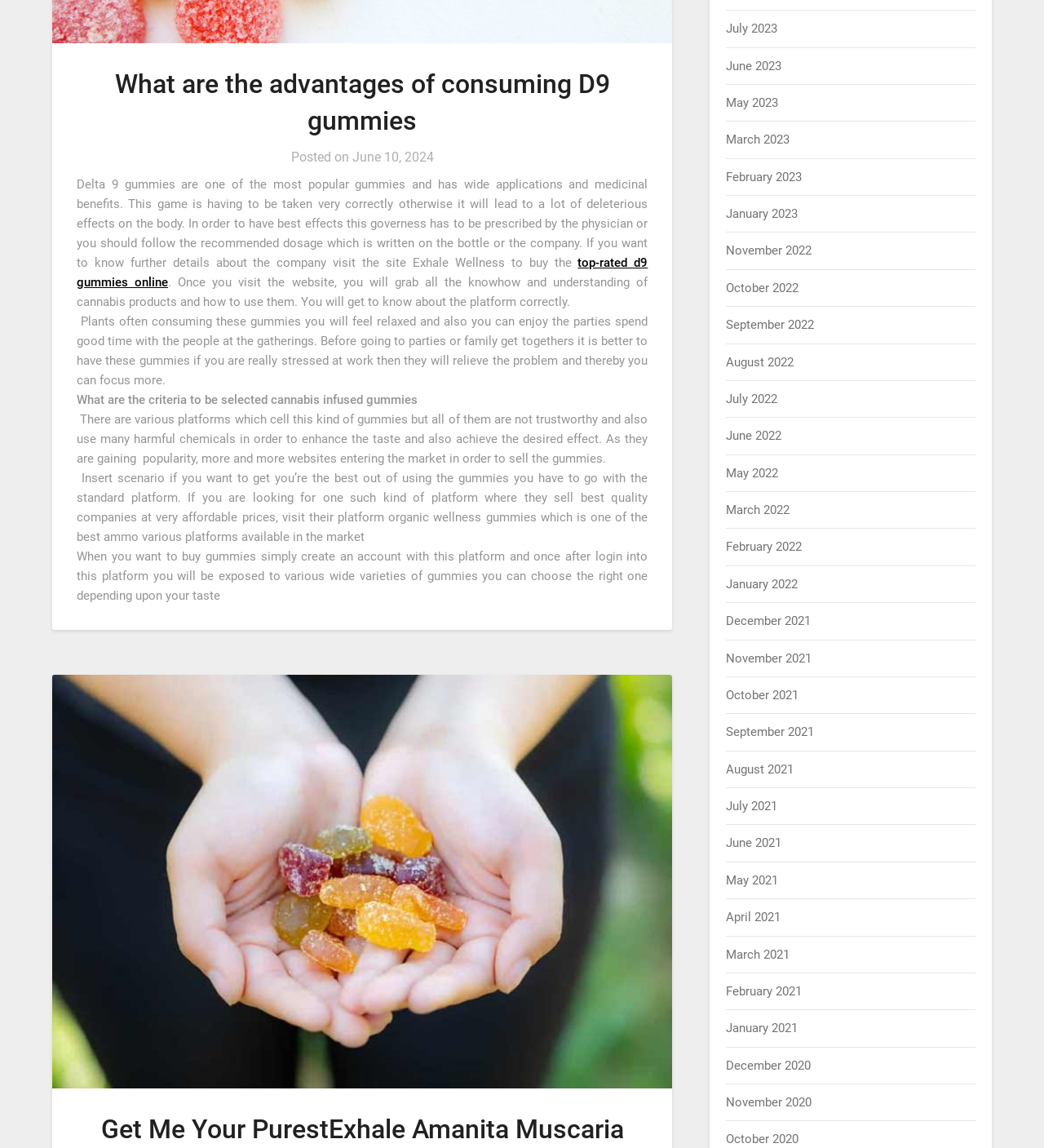Please determine the bounding box coordinates for the UI element described here. Use the format (top-left x, top-left y, bottom-right x, bottom-right y) with values bounded between 0 and 1: top-rated d9 gummies online

[0.073, 0.223, 0.621, 0.252]